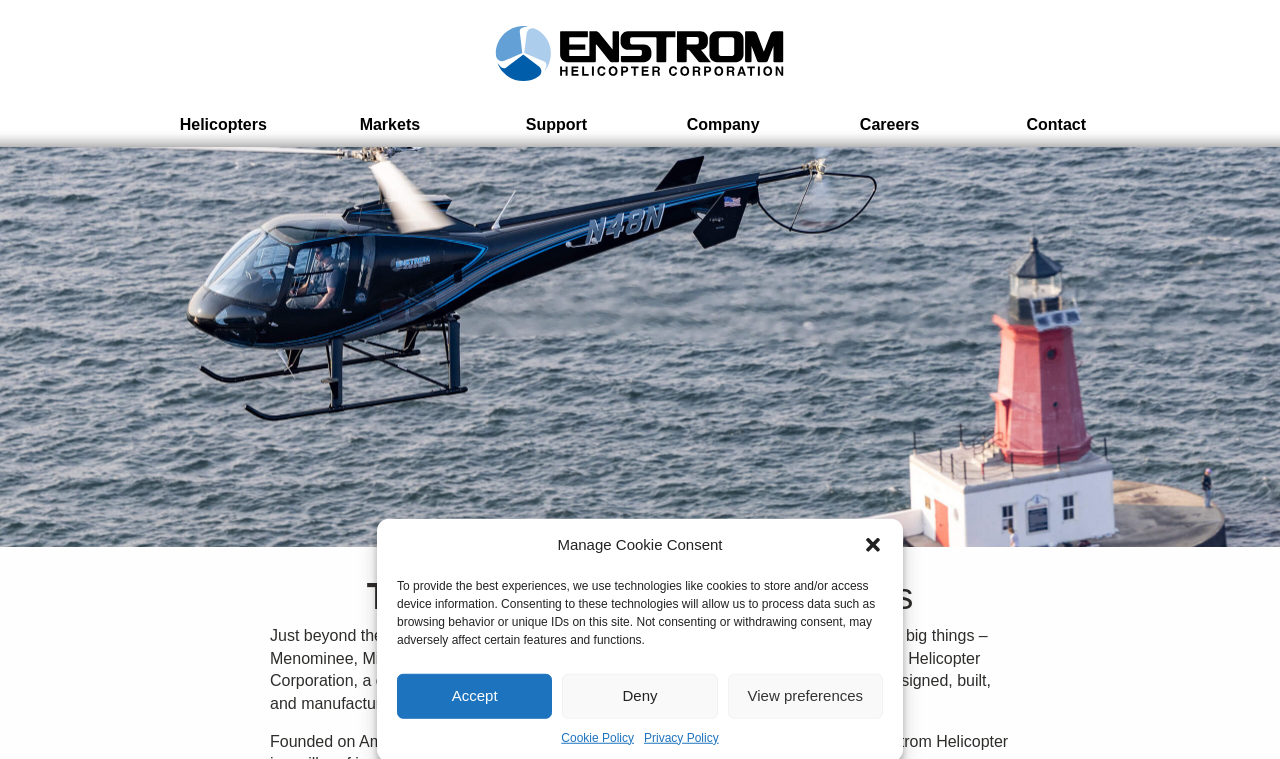Predict the bounding box for the UI component with the following description: "alt="Enstrom Helicopter Corporation"".

[0.375, 0.057, 0.625, 0.079]